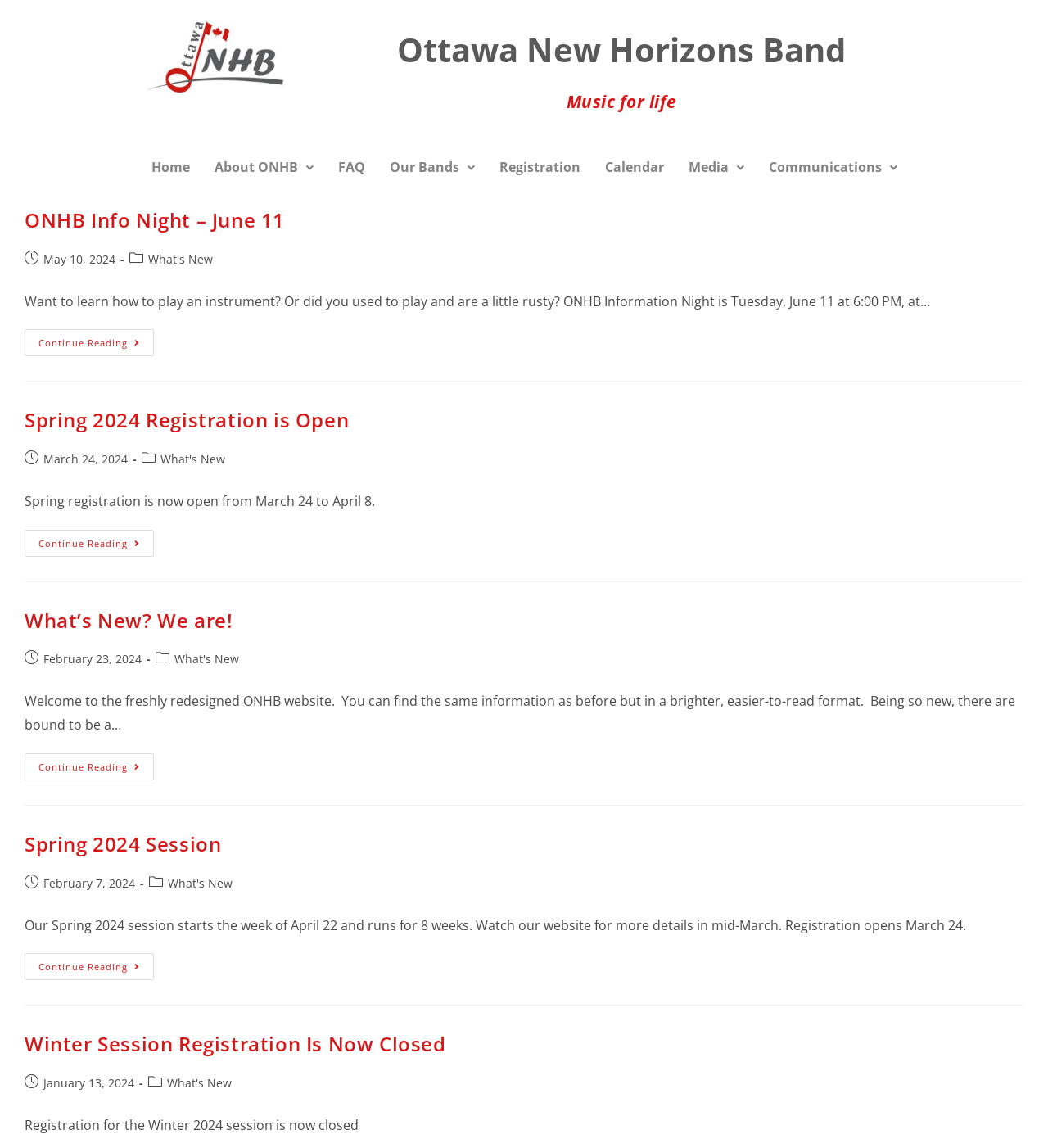Please determine the bounding box coordinates for the UI element described as: "FAQ".

[0.311, 0.126, 0.36, 0.165]